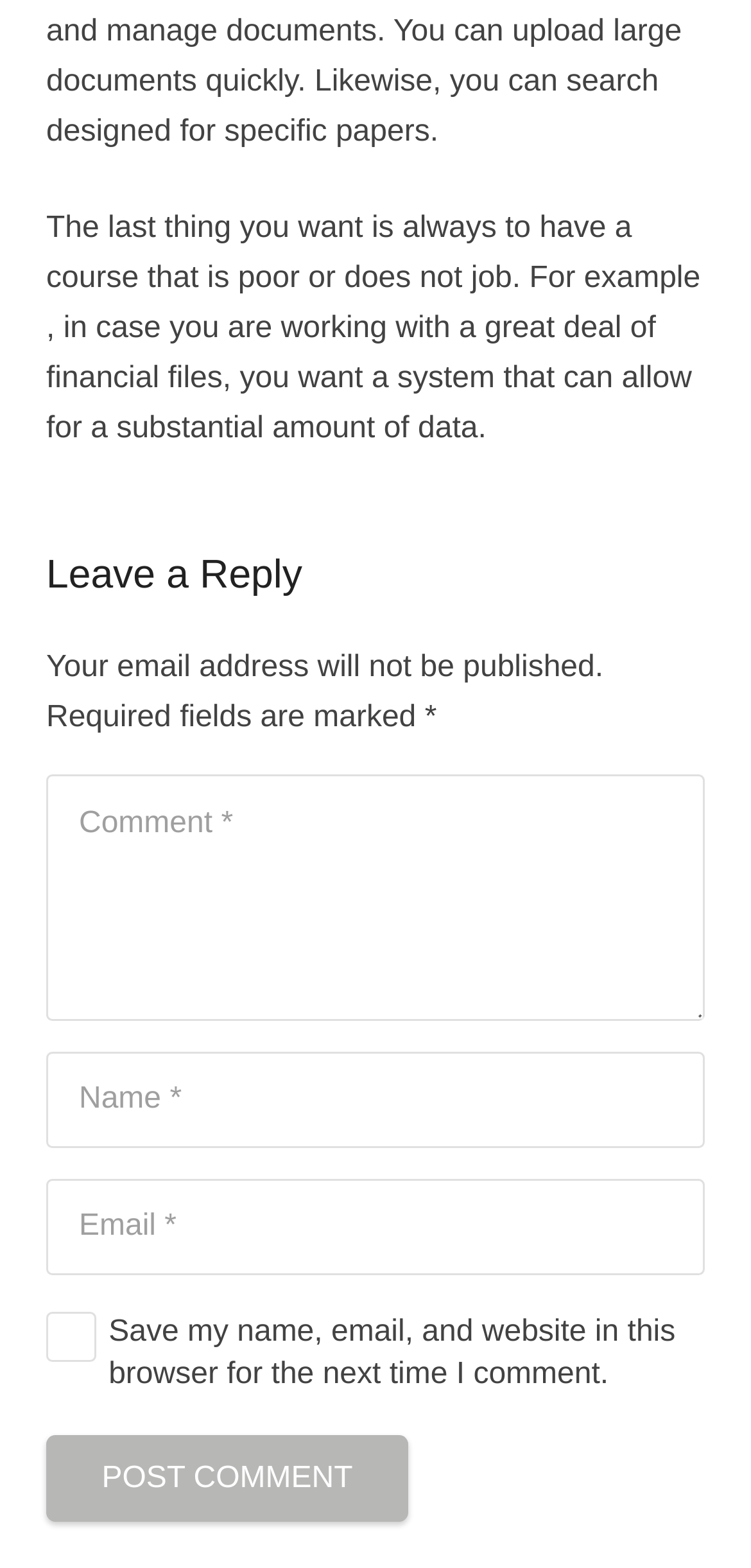From the image, can you give a detailed response to the question below:
What is the button text to submit a comment?

The button element with the text 'POST COMMENT' is located at the bottom of the comment section, indicating that users can click this button to submit their comment.